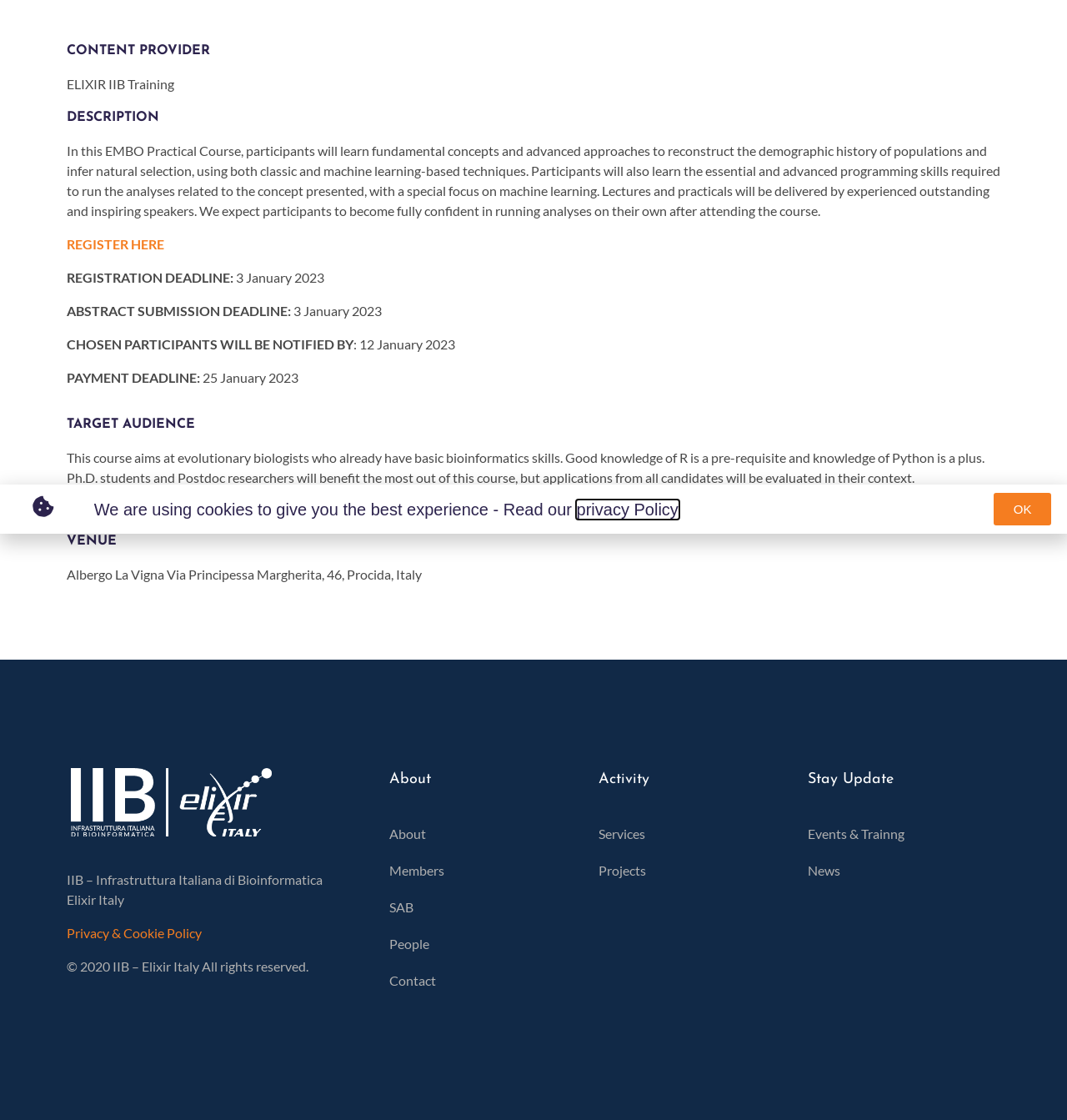Given the description "enroll now", determine the bounding box of the corresponding UI element.

[0.32, 0.091, 0.445, 0.136]